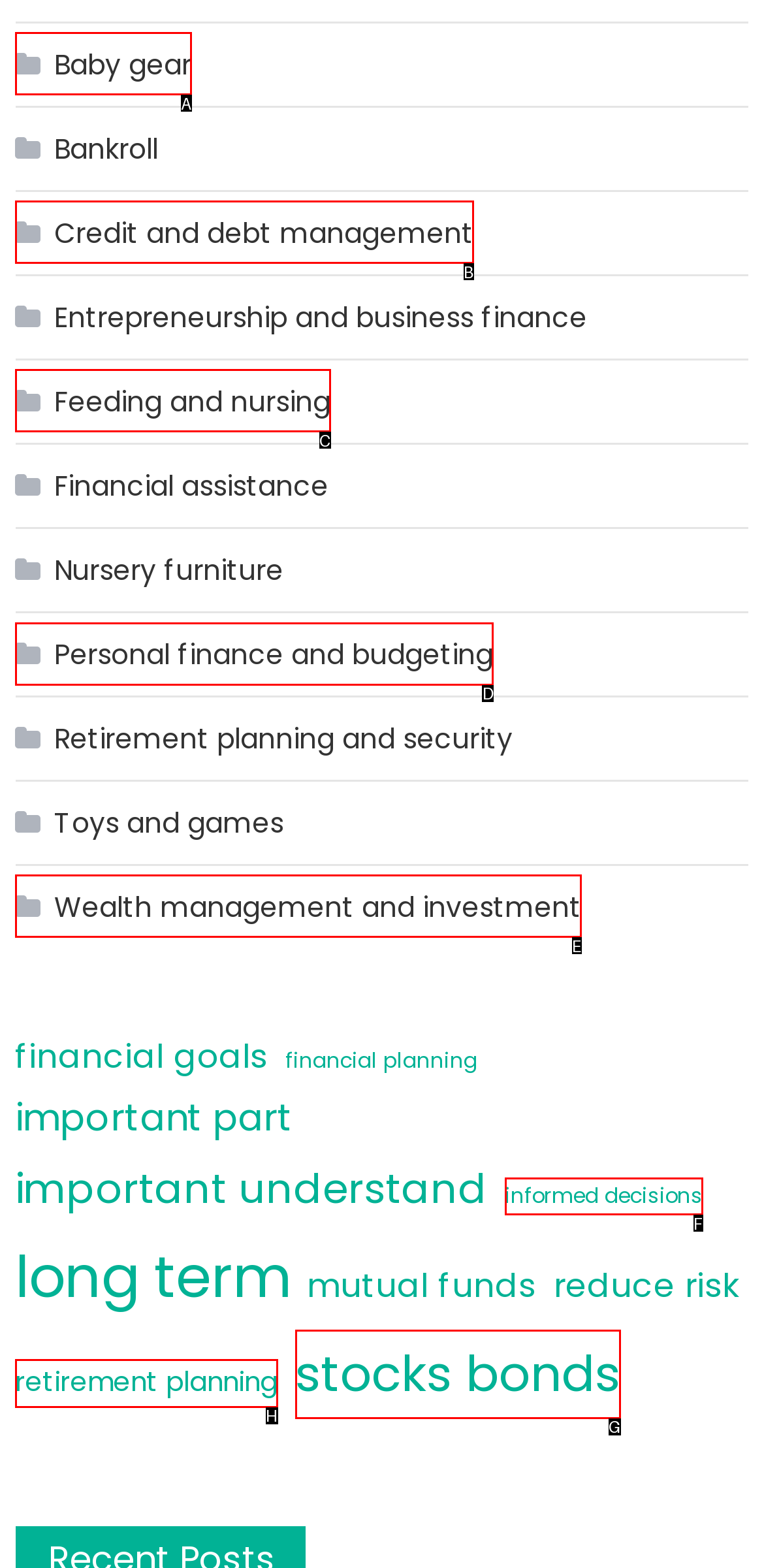Tell me which letter corresponds to the UI element that will allow you to Learn about personal finance and budgeting. Answer with the letter directly.

D